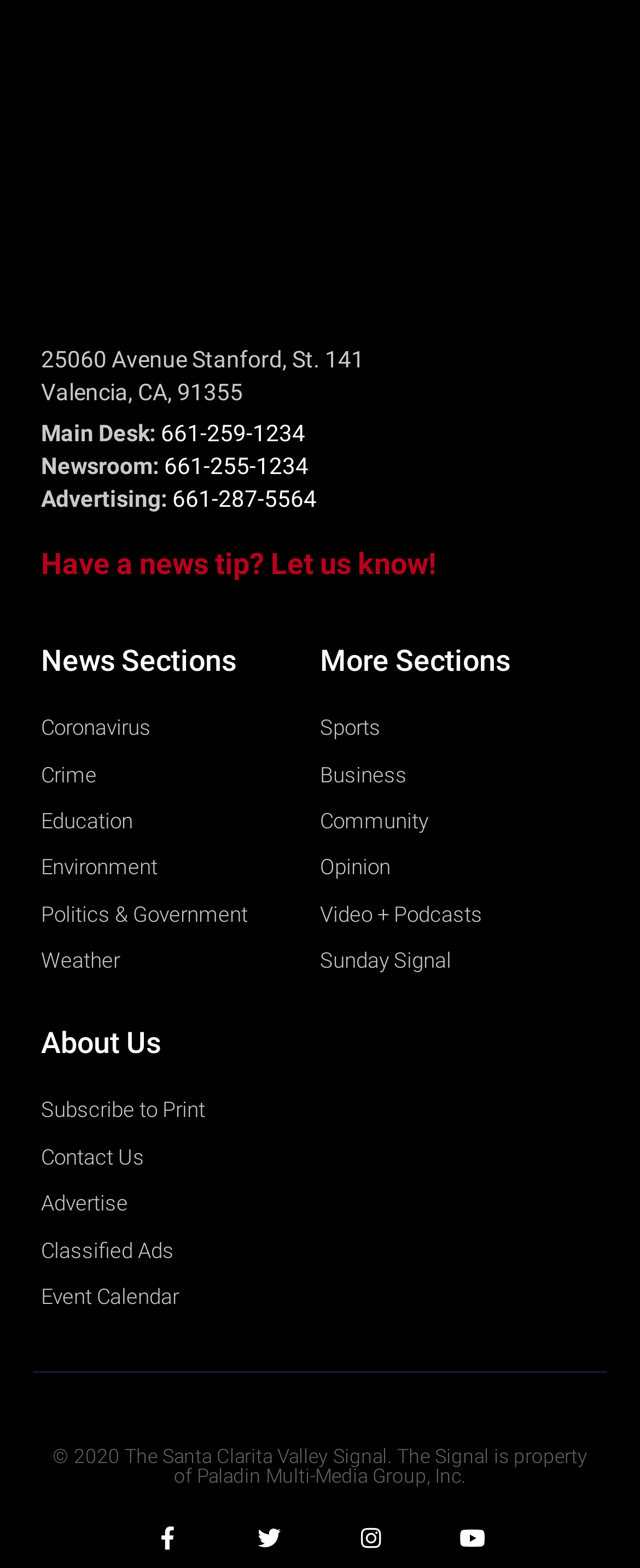Locate the bounding box coordinates of the clickable area needed to fulfill the instruction: "Contact Us".

[0.064, 0.726, 0.5, 0.75]